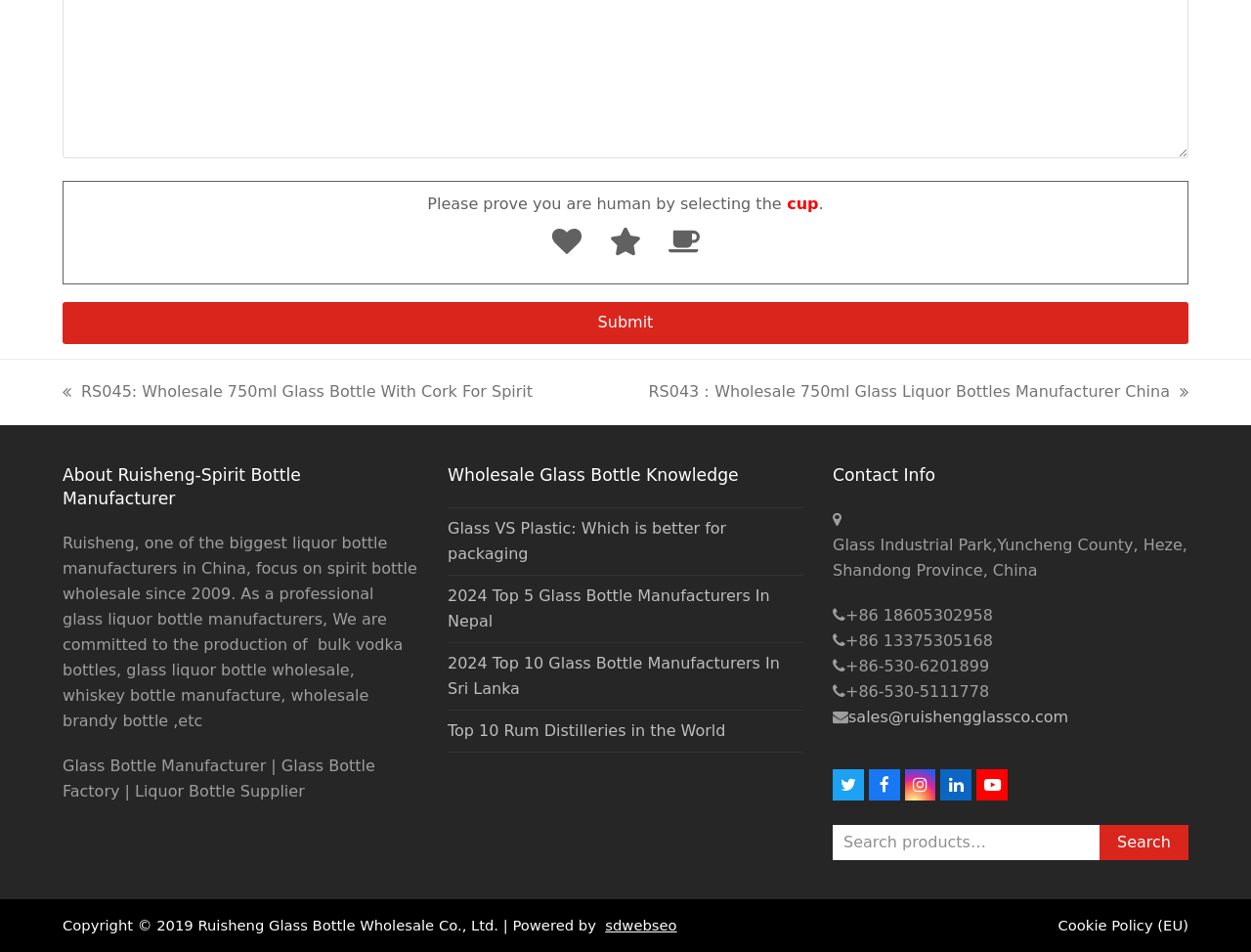Identify the bounding box coordinates of the region I need to click to complete this instruction: "Go to the previous post".

[0.05, 0.399, 0.426, 0.425]